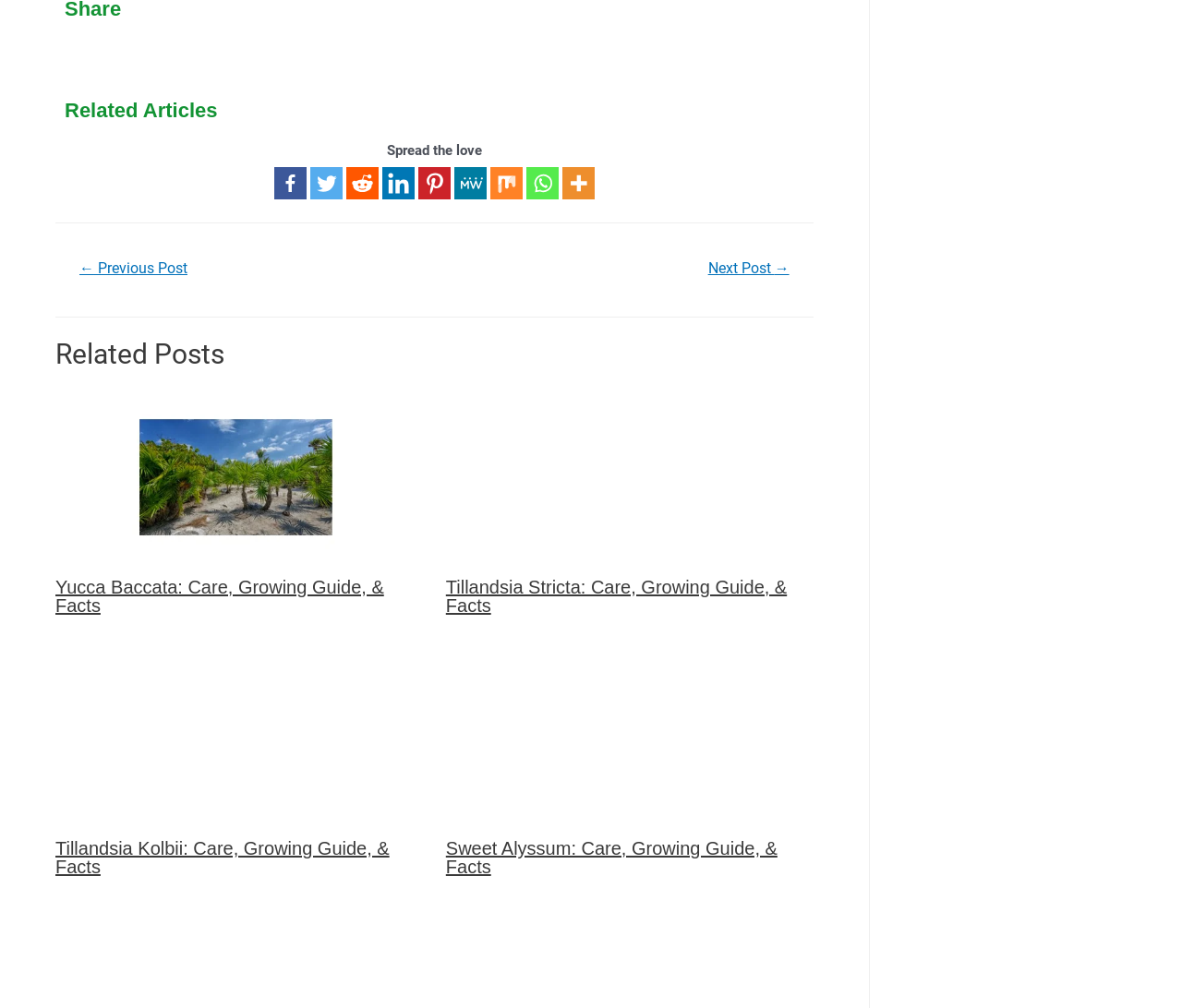Please answer the following query using a single word or phrase: 
What is the common theme among the images in the 'Related Posts' section?

Plant images